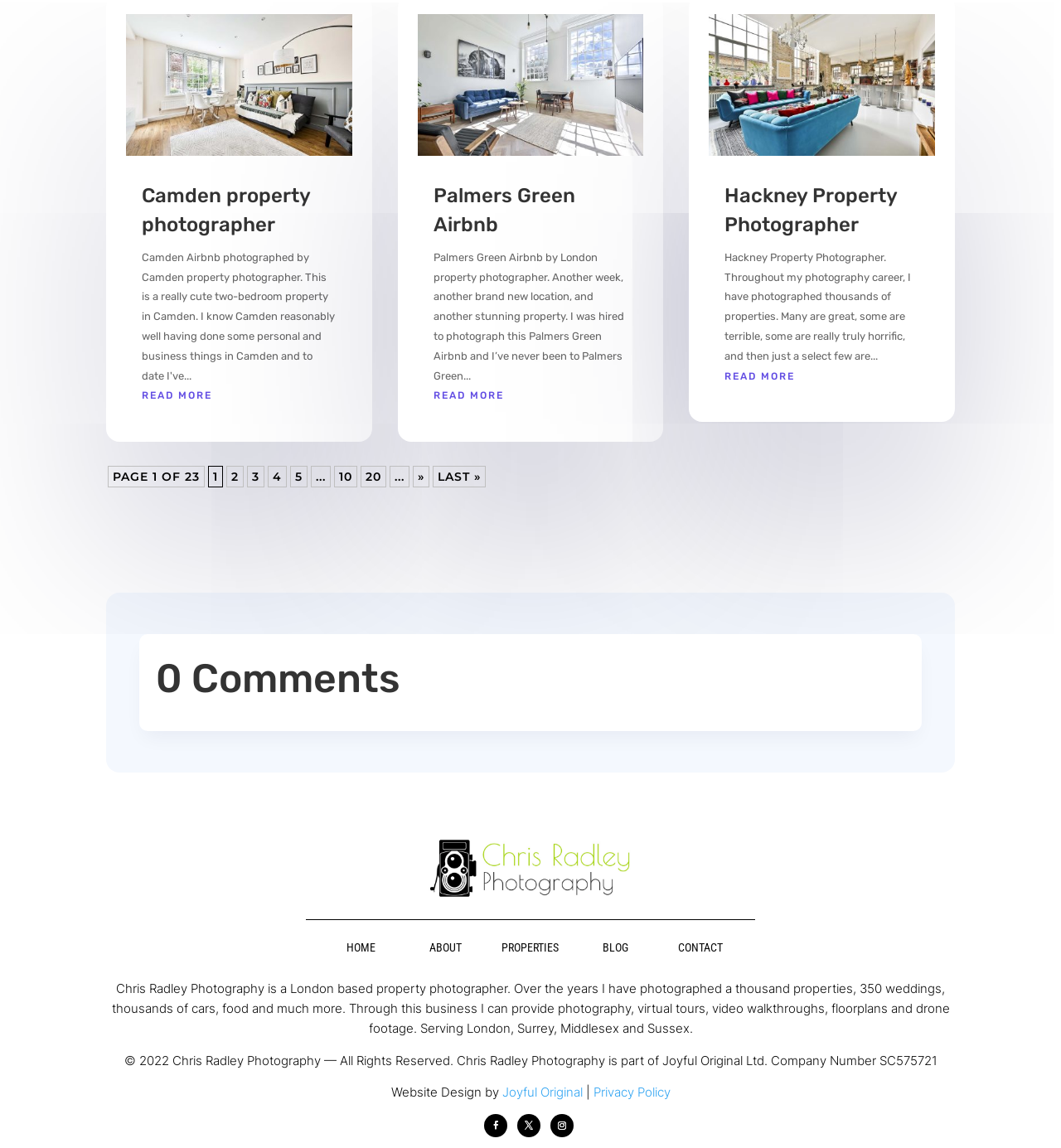Please specify the bounding box coordinates of the element that should be clicked to execute the given instruction: 'View Hackney Property Photographer'. Ensure the coordinates are four float numbers between 0 and 1, expressed as [left, top, right, bottom].

[0.683, 0.16, 0.845, 0.206]